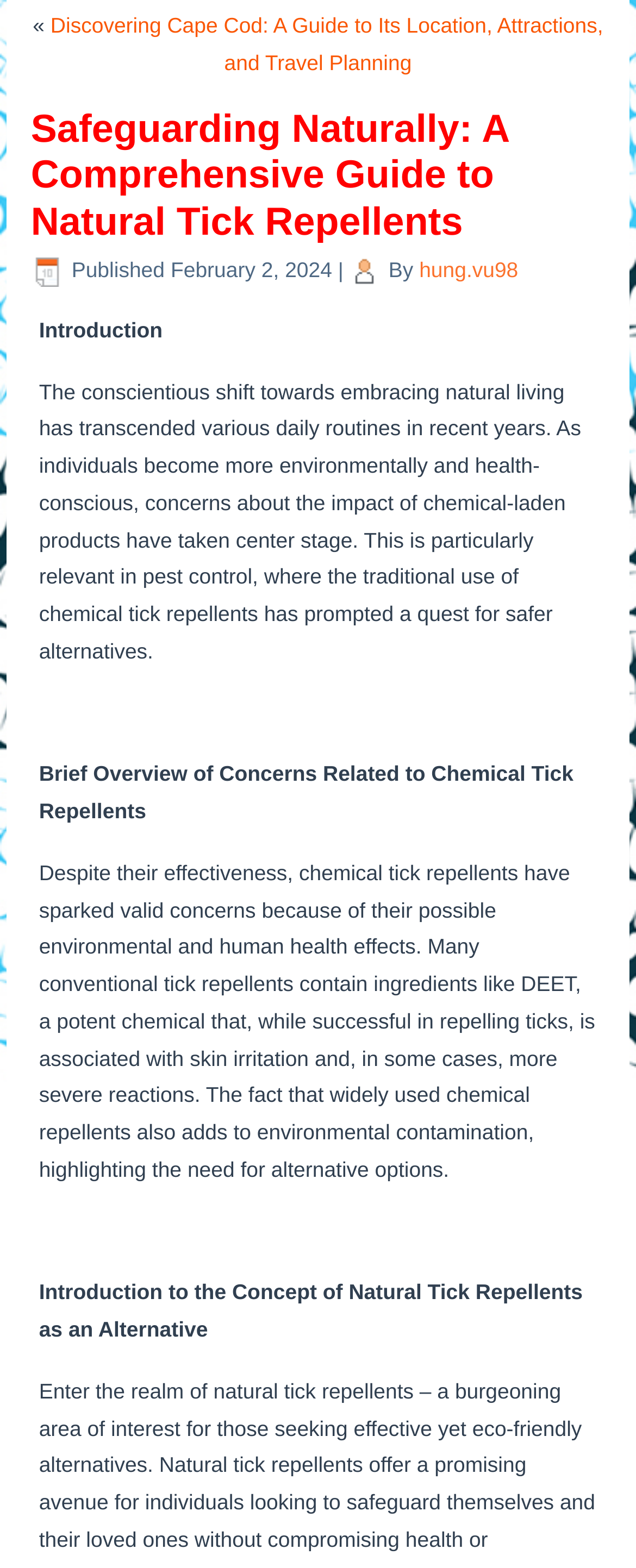Please give a short response to the question using one word or a phrase:
What is the purpose of the article?

To introduce natural tick repellents as an alternative